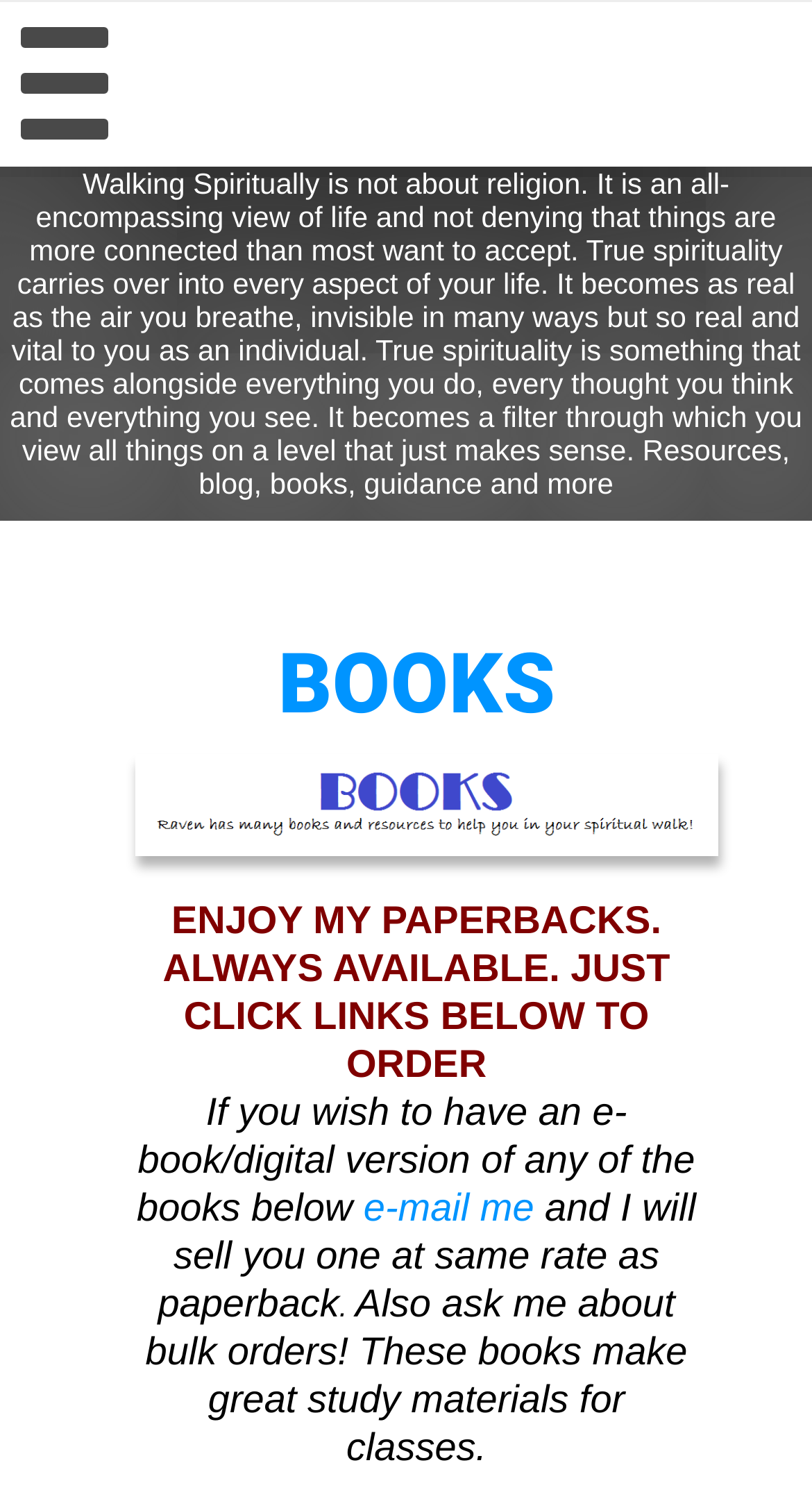How many social media platforms are available for sharing?
Based on the image, answer the question with a single word or brief phrase.

7